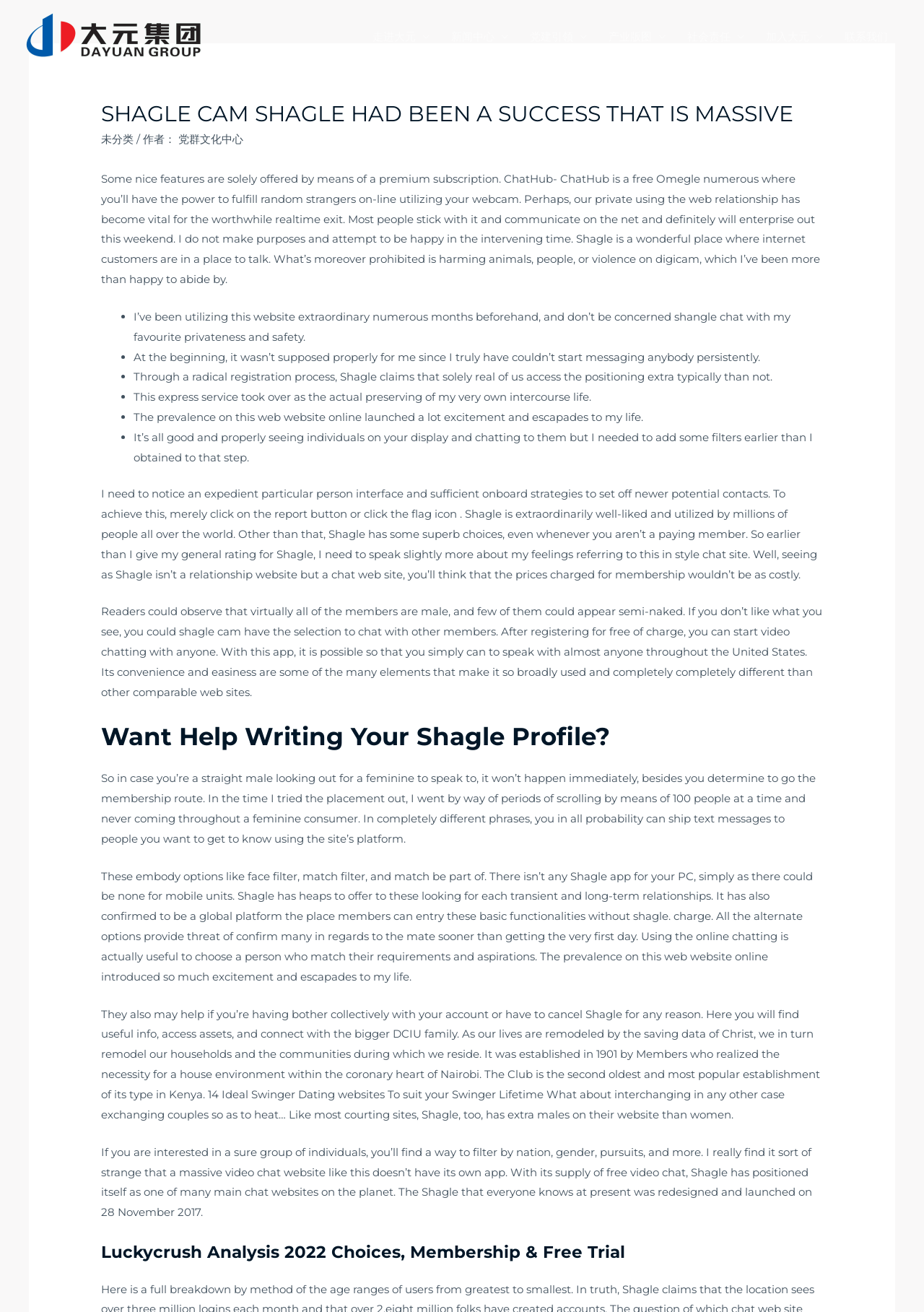Is Shagle available as a mobile app?
Refer to the image and offer an in-depth and detailed answer to the question.

The webpage content mentions that 'There isn’t any Shagle app for your PC, just as there could be none for mobile devices.' This implies that Shagle is not available as a mobile app.